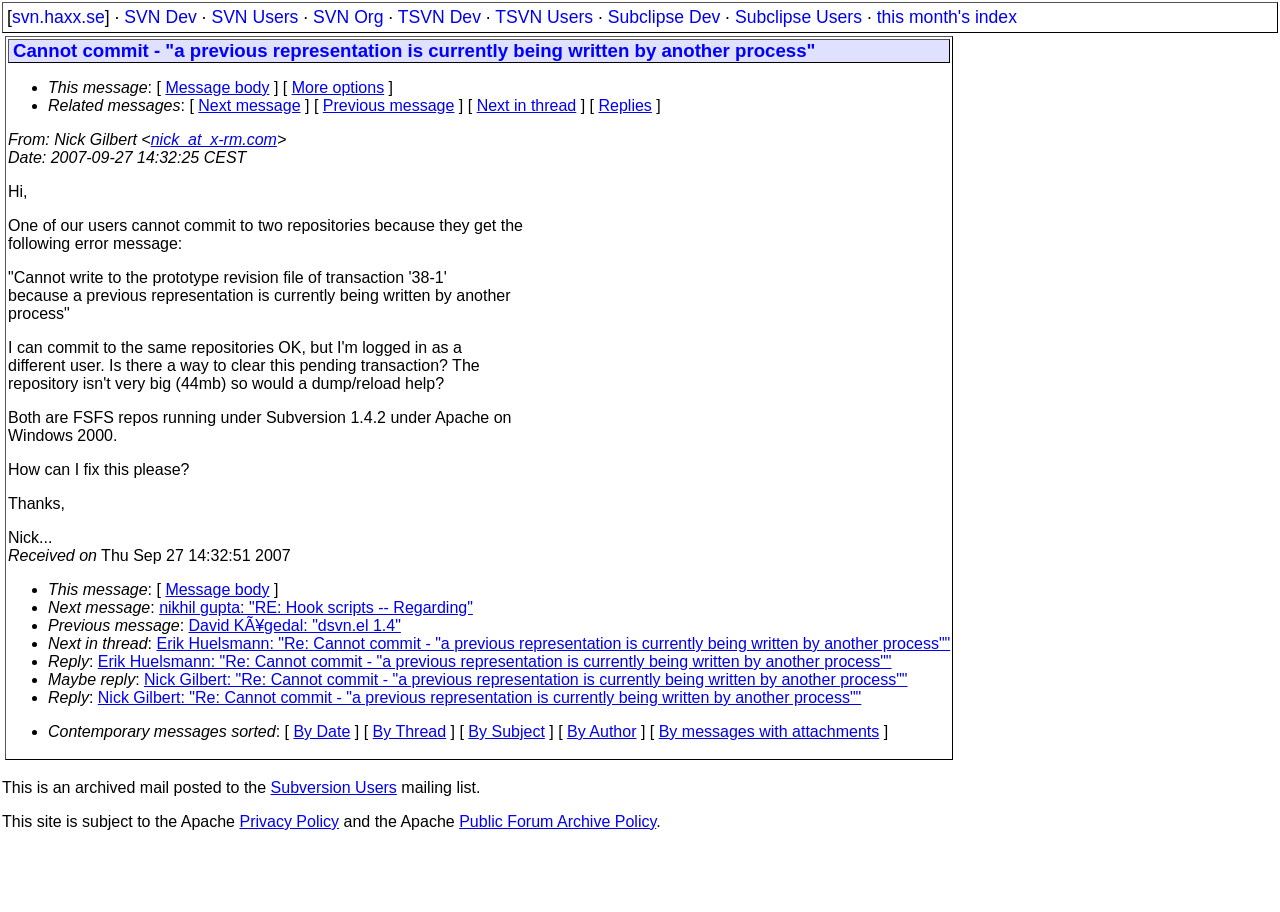Answer succinctly with a single word or phrase:
What is the operating system mentioned?

Windows 2000